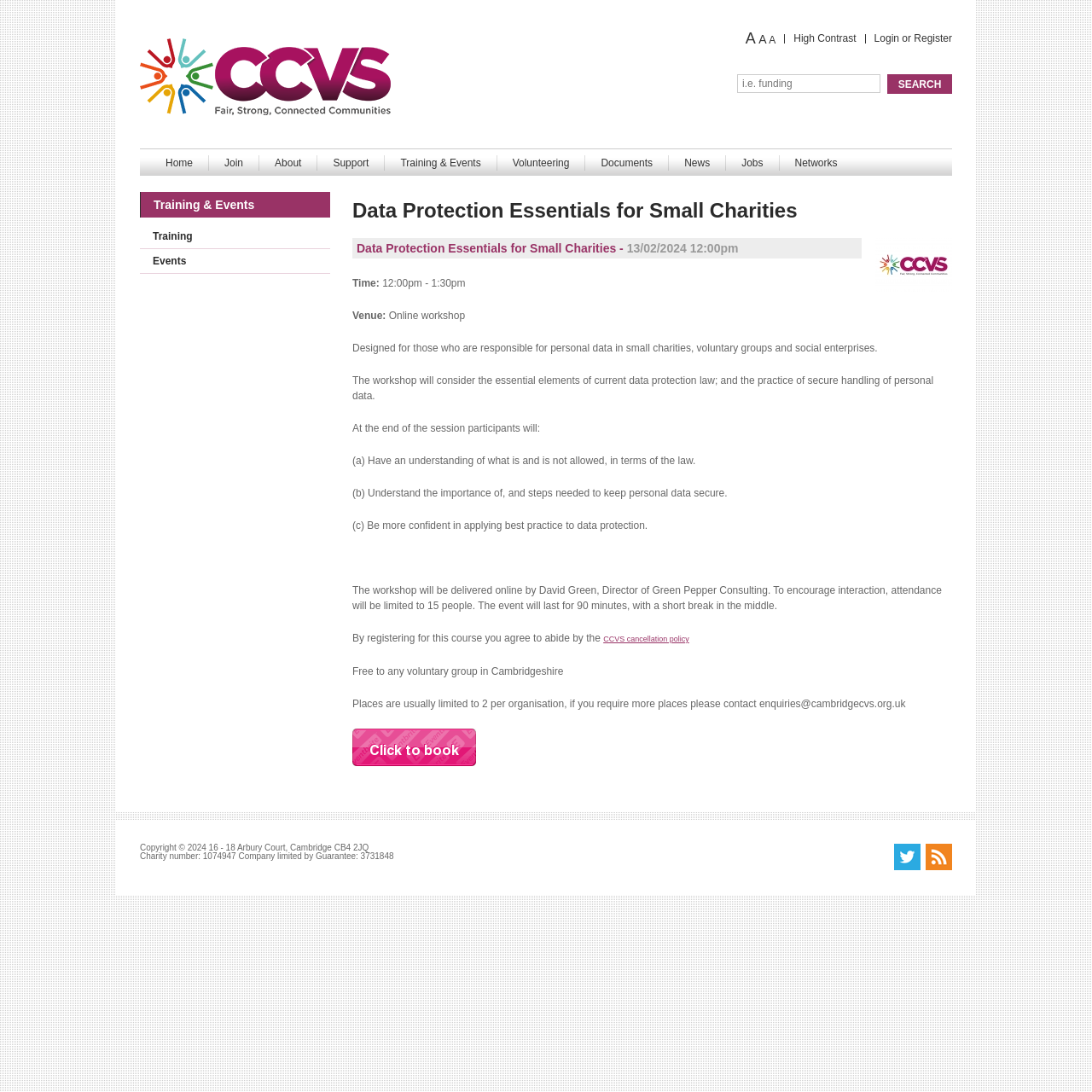Please identify the bounding box coordinates of the element I should click to complete this instruction: 'Fill in the Your name field'. The coordinates should be given as four float numbers between 0 and 1, like this: [left, top, right, bottom].

None